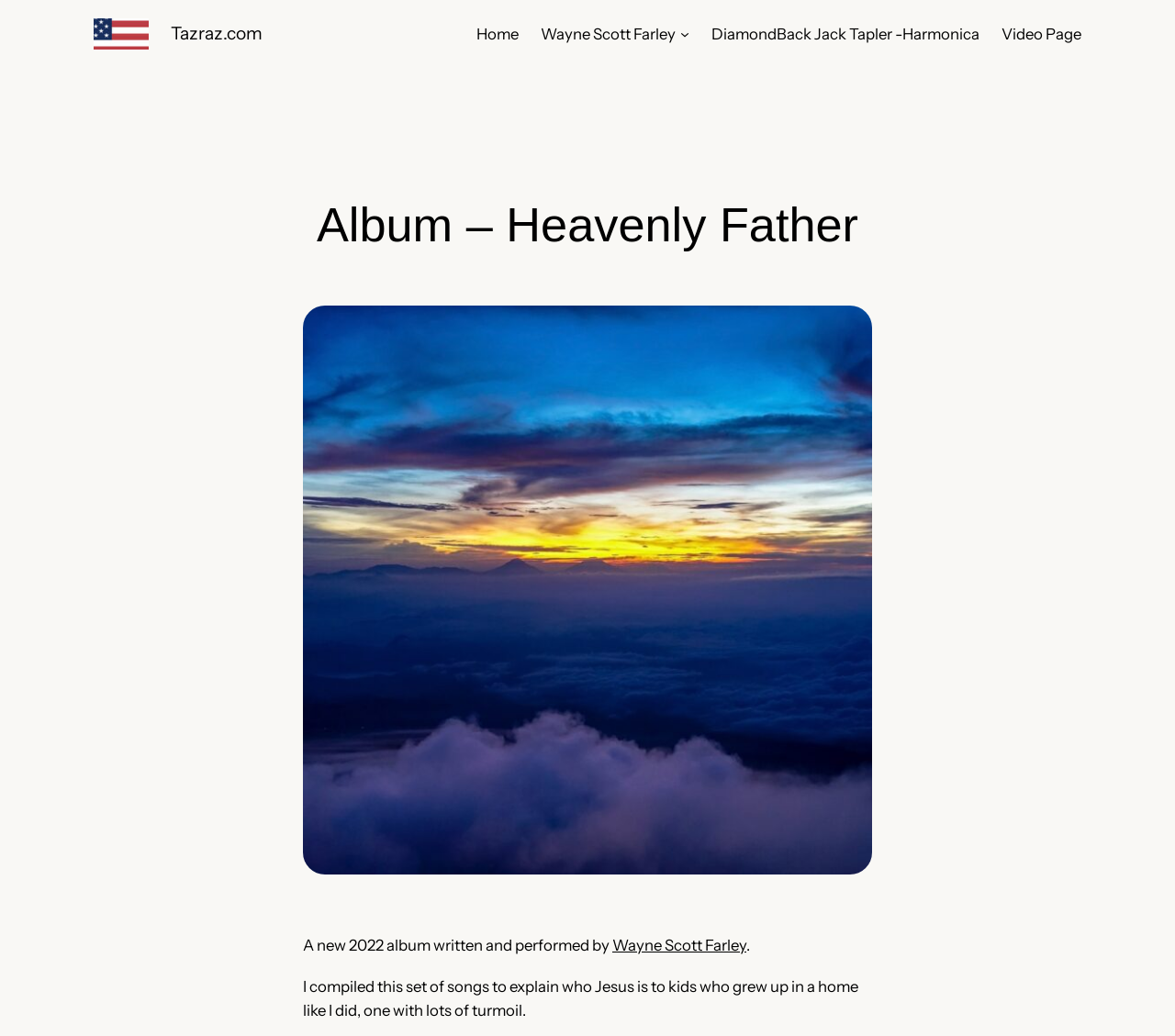Create a detailed summary of the webpage's content and design.

The webpage is about an album titled "Heavenly Father" by Wayne Scott Farley. At the top left, there is a link to "Tazraz.com" accompanied by an image with the same name. To the right of this, there are several links, including "Home", "Wayne Scott Farley", and a button to expand a submenu. Further to the right, there are links to "DiamondBack Jack Tapler -Harmonica" and "Video Page".

Below these links, there is a large heading that reads "Album – Heavenly Father". Underneath this heading, there is a figure, likely an image related to the album. Below the figure, there is a paragraph of text that describes the album, stating that it was written and performed by Wayne Scott Farley. The text explains that the album is a collection of songs intended to explain who Jesus is to kids who grew up in a home with turmoil.